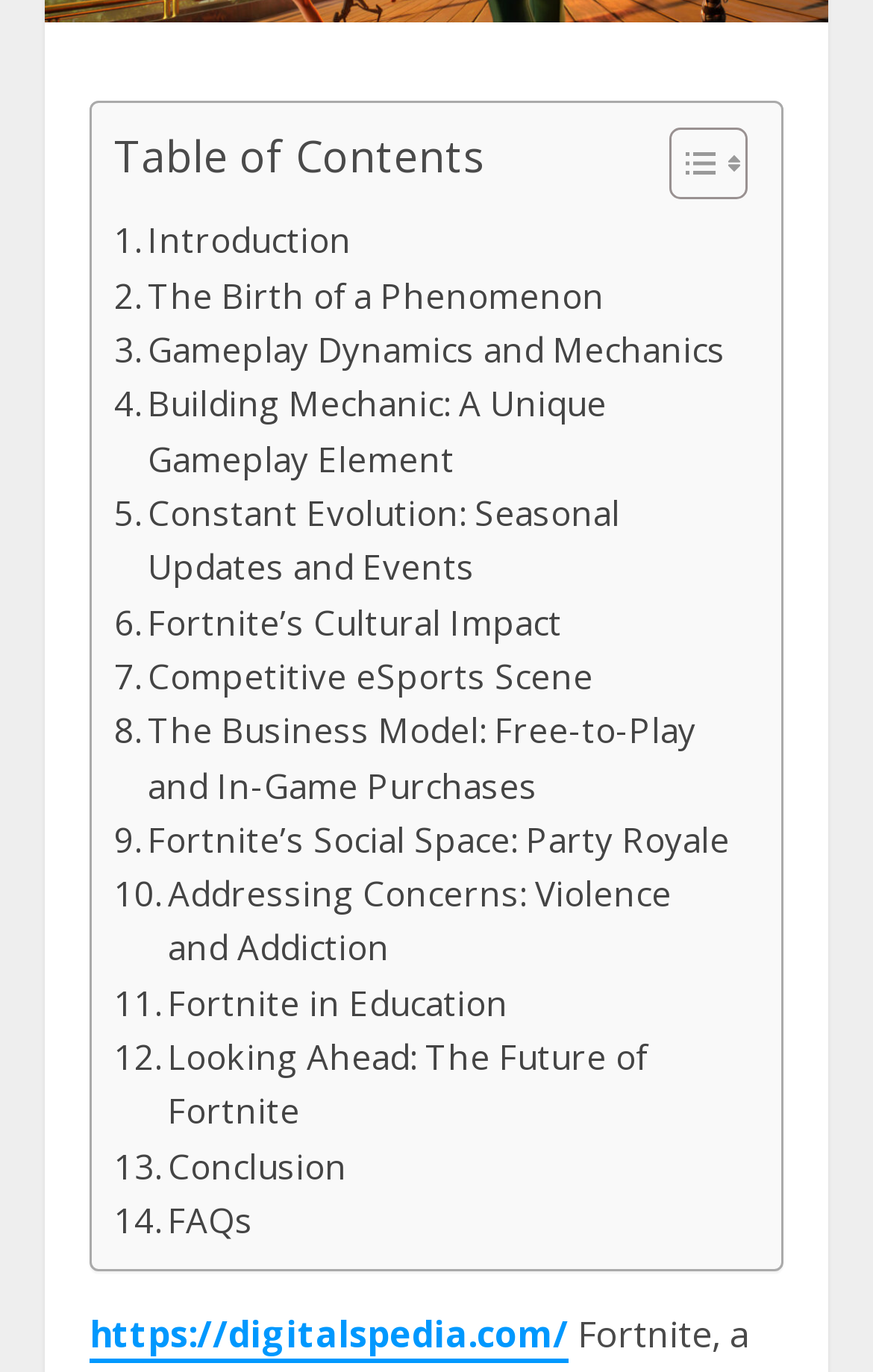What is the URL of the link at the bottom of the page?
Look at the image and respond with a one-word or short-phrase answer.

https://digitalspedia.com/